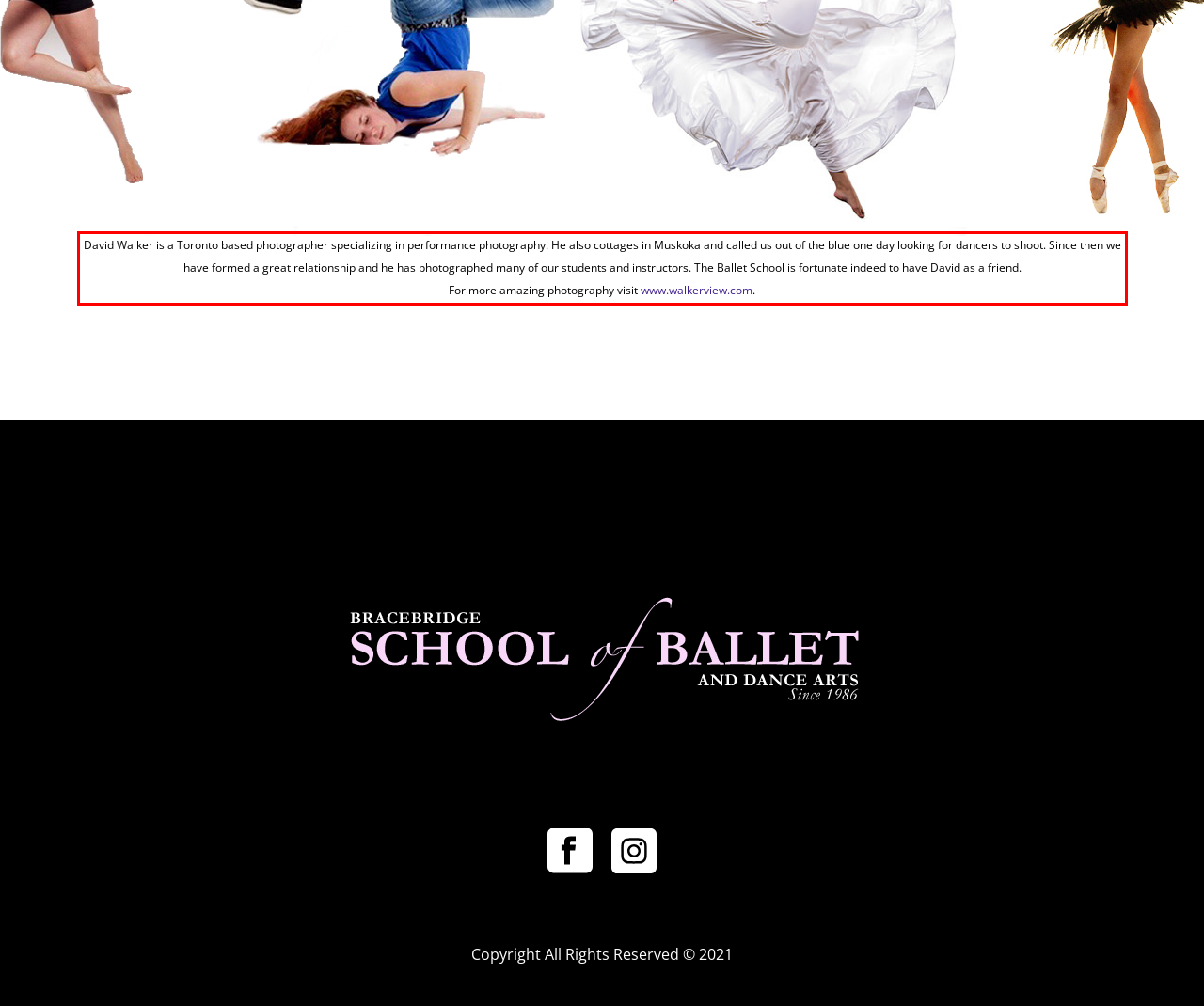From the screenshot of the webpage, locate the red bounding box and extract the text contained within that area.

David Walker is a Toronto based photographer specializing in performance photography. He also cottages in Muskoka and called us out of the blue one day looking for dancers to shoot. Since then we have formed a great relationship and he has photographed many of our students and instructors. The Ballet School is fortunate indeed to have David as a friend. For more amazing photography visit www.walkerview.com.